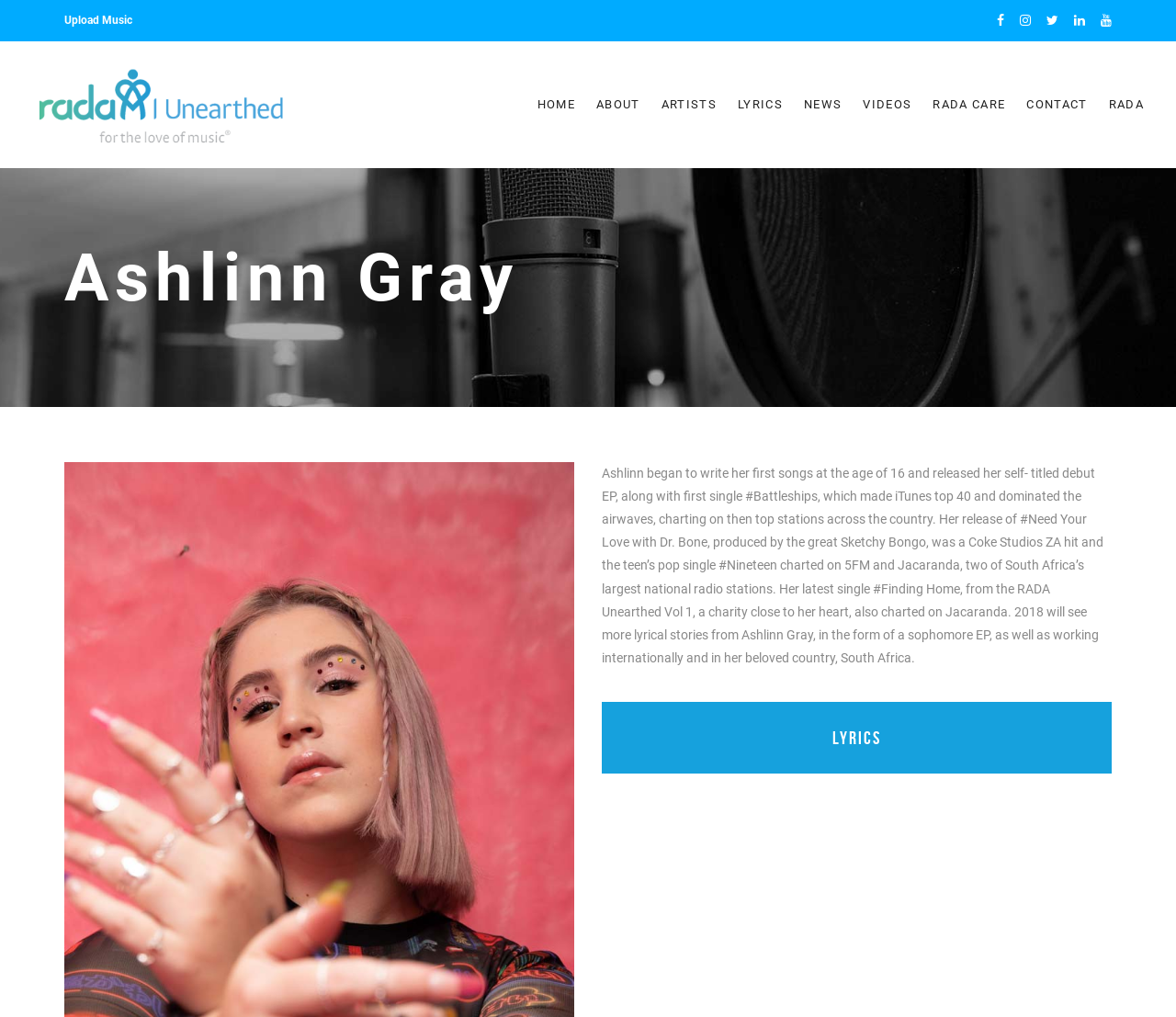Using the element description Artists, predict the bounding box coordinates for the UI element. Provide the coordinates in (top-left x, top-left y, bottom-right x, bottom-right y) format with values ranging from 0 to 1.

[0.562, 0.09, 0.609, 0.116]